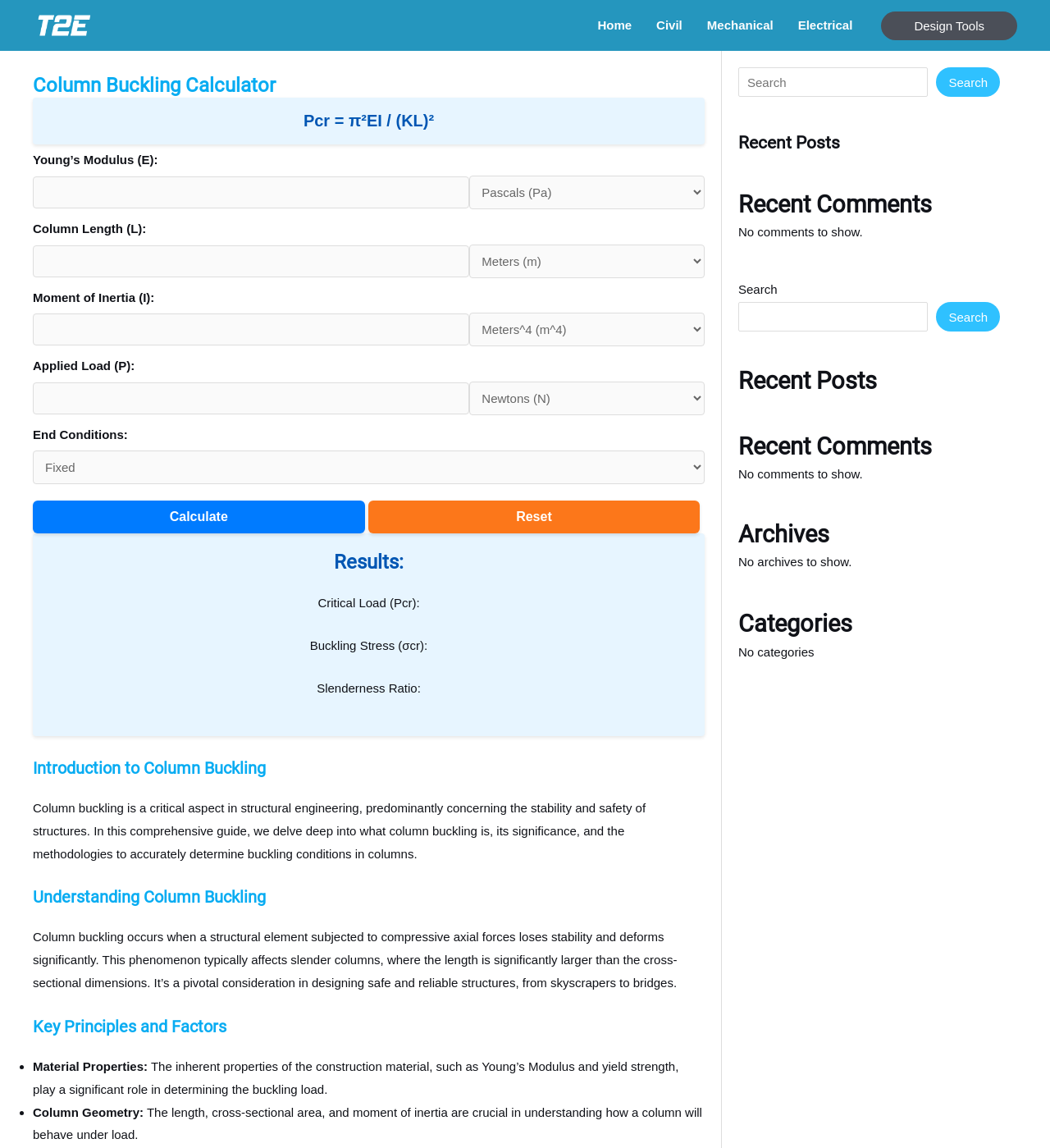Identify the bounding box coordinates of the element that should be clicked to fulfill this task: "Click the Calculate button". The coordinates should be provided as four float numbers between 0 and 1, i.e., [left, top, right, bottom].

[0.031, 0.436, 0.347, 0.465]